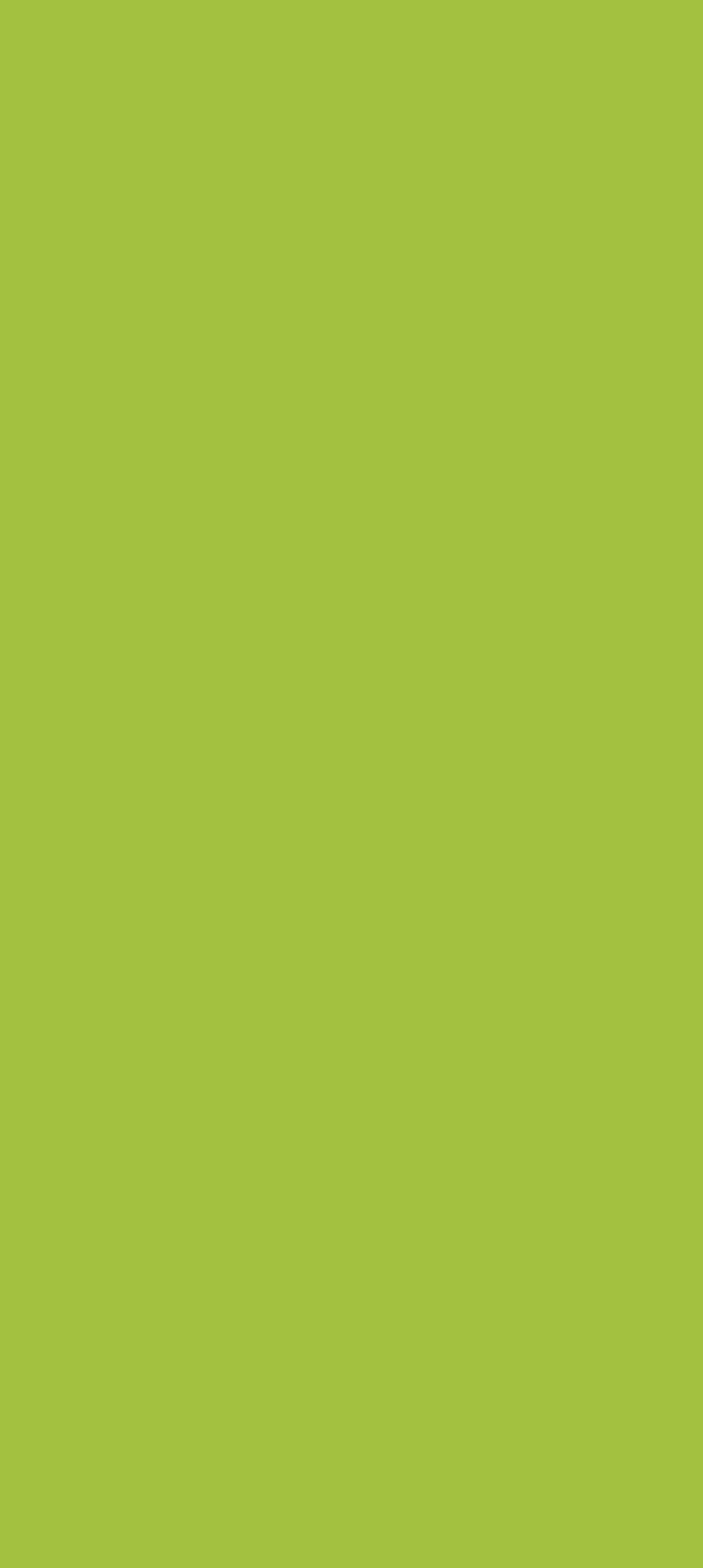Who designed the website?
Please answer the question as detailed as possible.

The website designer can be found at the bottom of the webpage, where it says 'Designed By Hawksworth Web Consultants'. This indicates that Hawksworth Web Consultants is the company that designed the website.